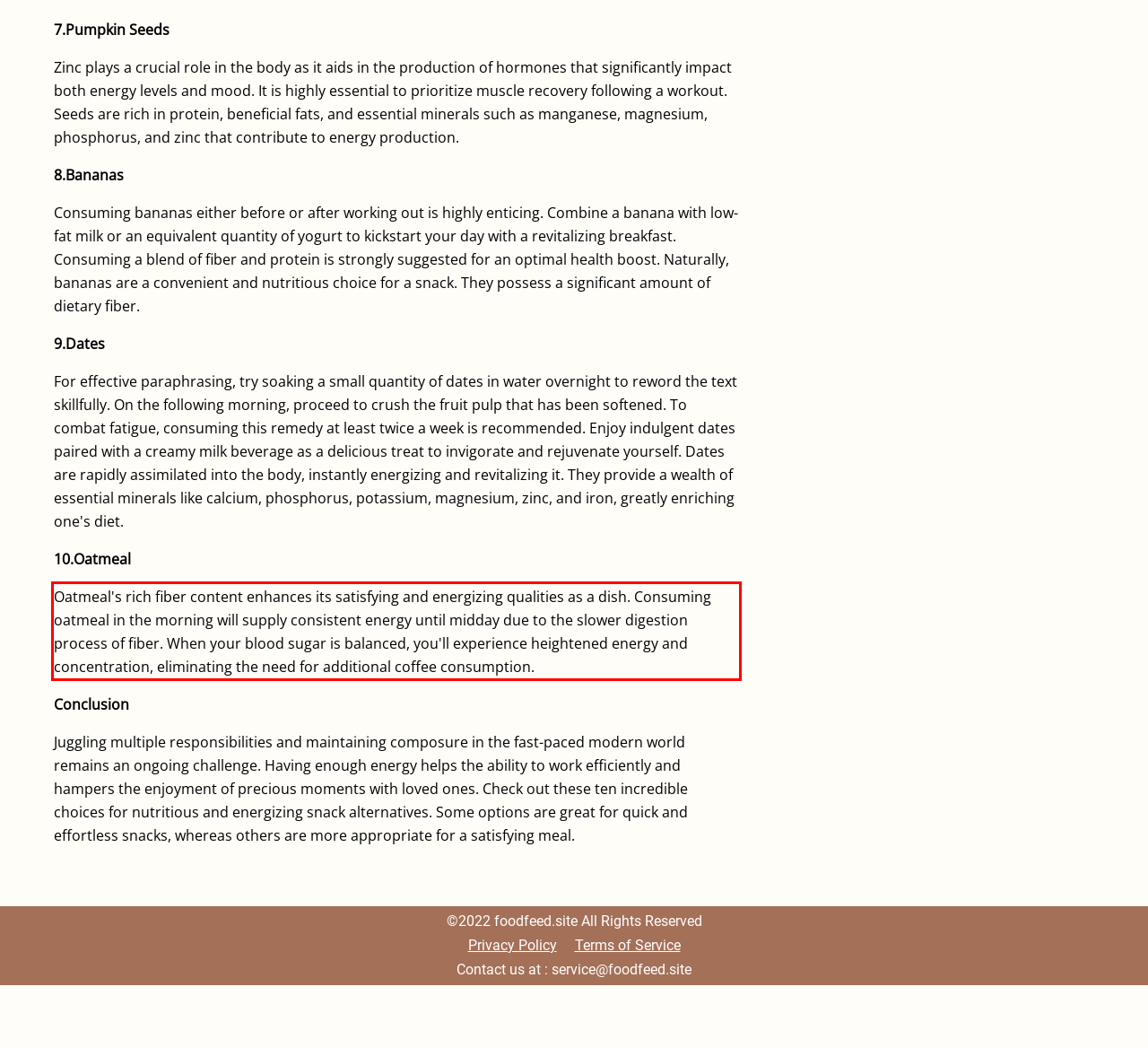Please examine the webpage screenshot containing a red bounding box and use OCR to recognize and output the text inside the red bounding box.

Oatmeal's rich fiber content enhances its satisfying and energizing qualities as a dish. Consuming oatmeal in the morning will supply consistent energy until midday due to the slower digestion process of fiber. When your blood sugar is balanced, you'll experience heightened energy and concentration, eliminating the need for additional coffee consumption.